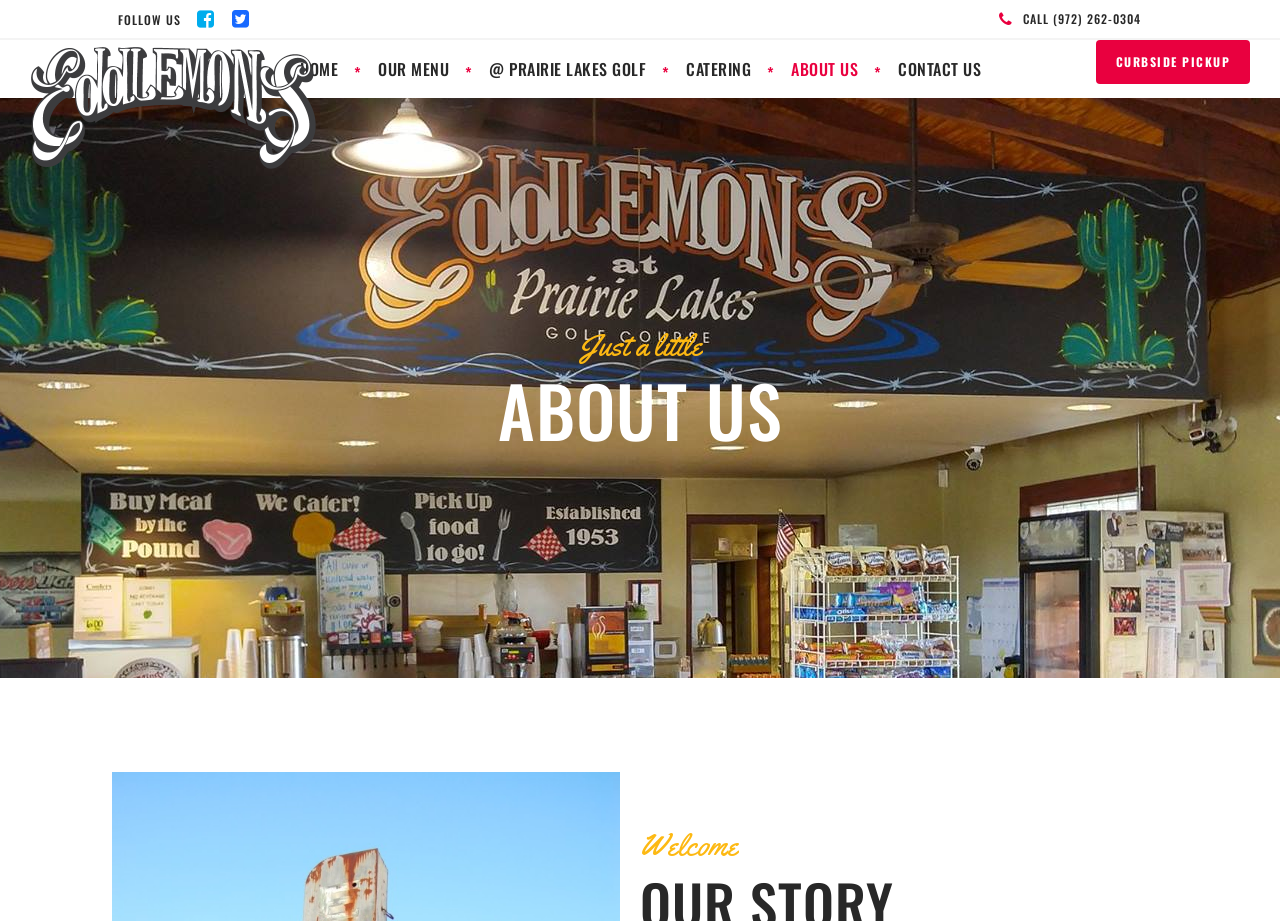Respond with a single word or phrase for the following question: 
What is the current page about?

About Us